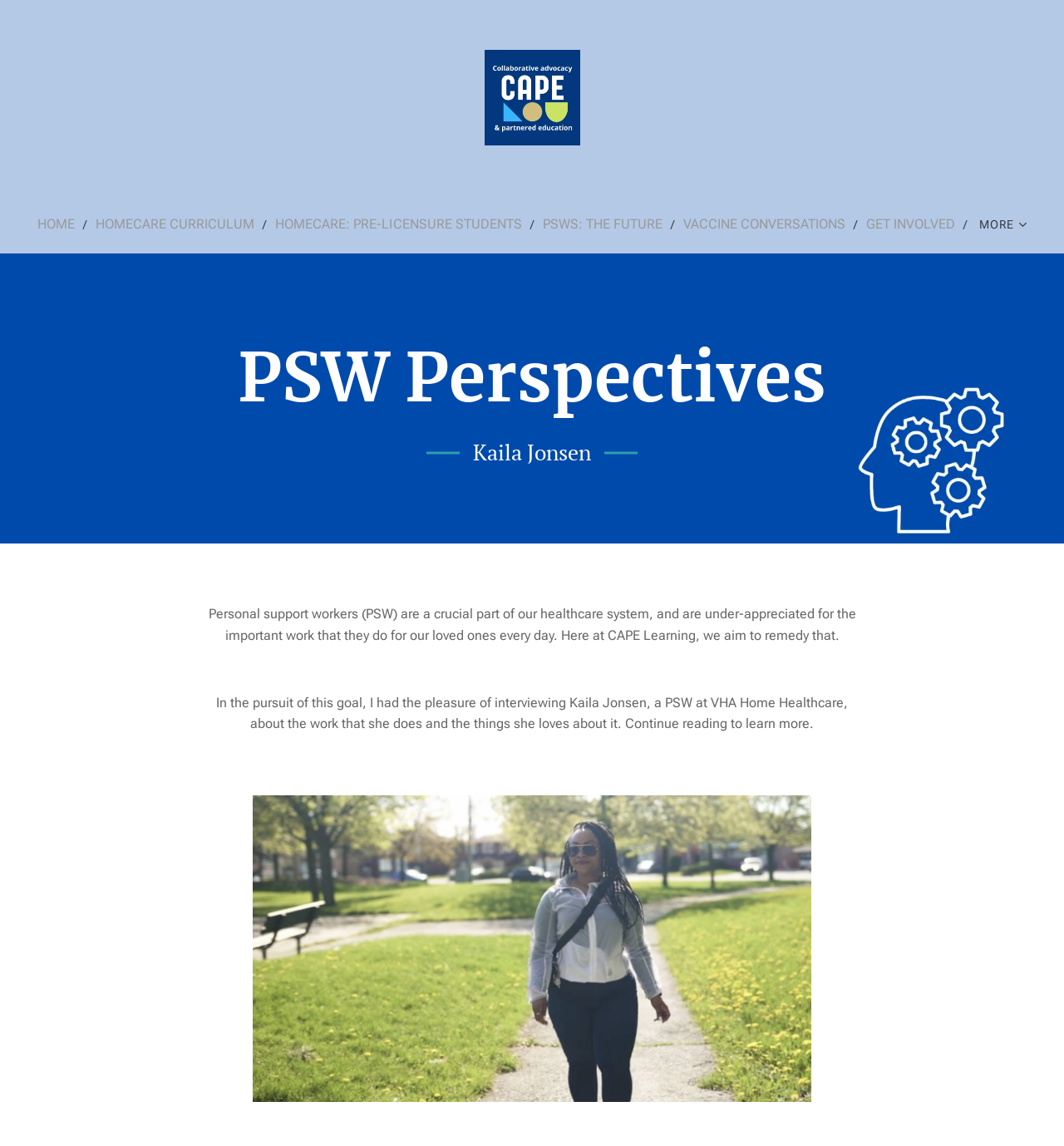What is the purpose of CAPE Learning?
Answer the question with a detailed and thorough explanation.

According to the webpage, CAPE Learning aims to remedy the under-appreciation of personal support workers (PSW) for the important work they do for our loved ones every day, as stated in the StaticText element with the text 'Here at CAPE Learning, we aim to remedy that.'